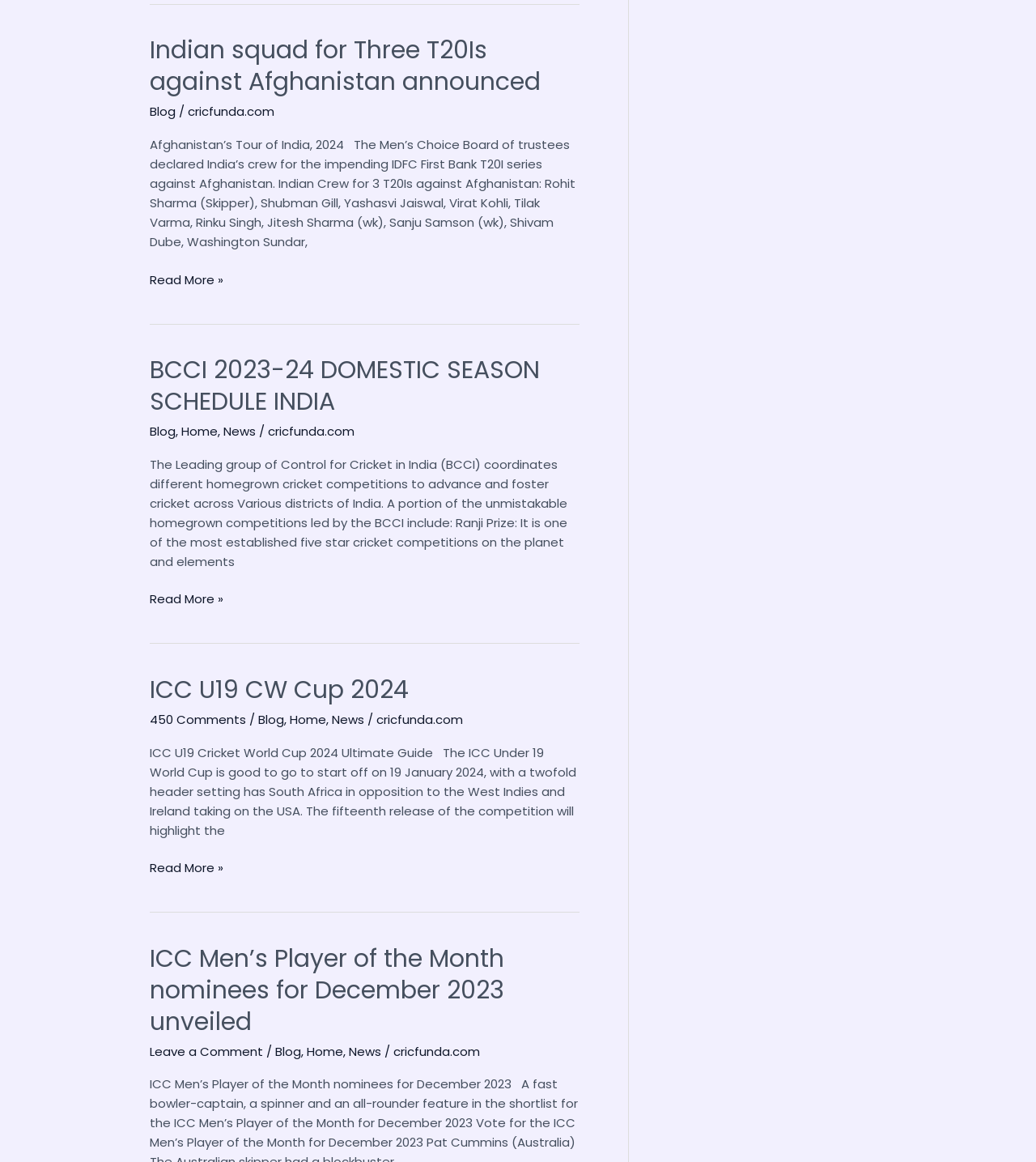Find and indicate the bounding box coordinates of the region you should select to follow the given instruction: "Explore case studies".

None